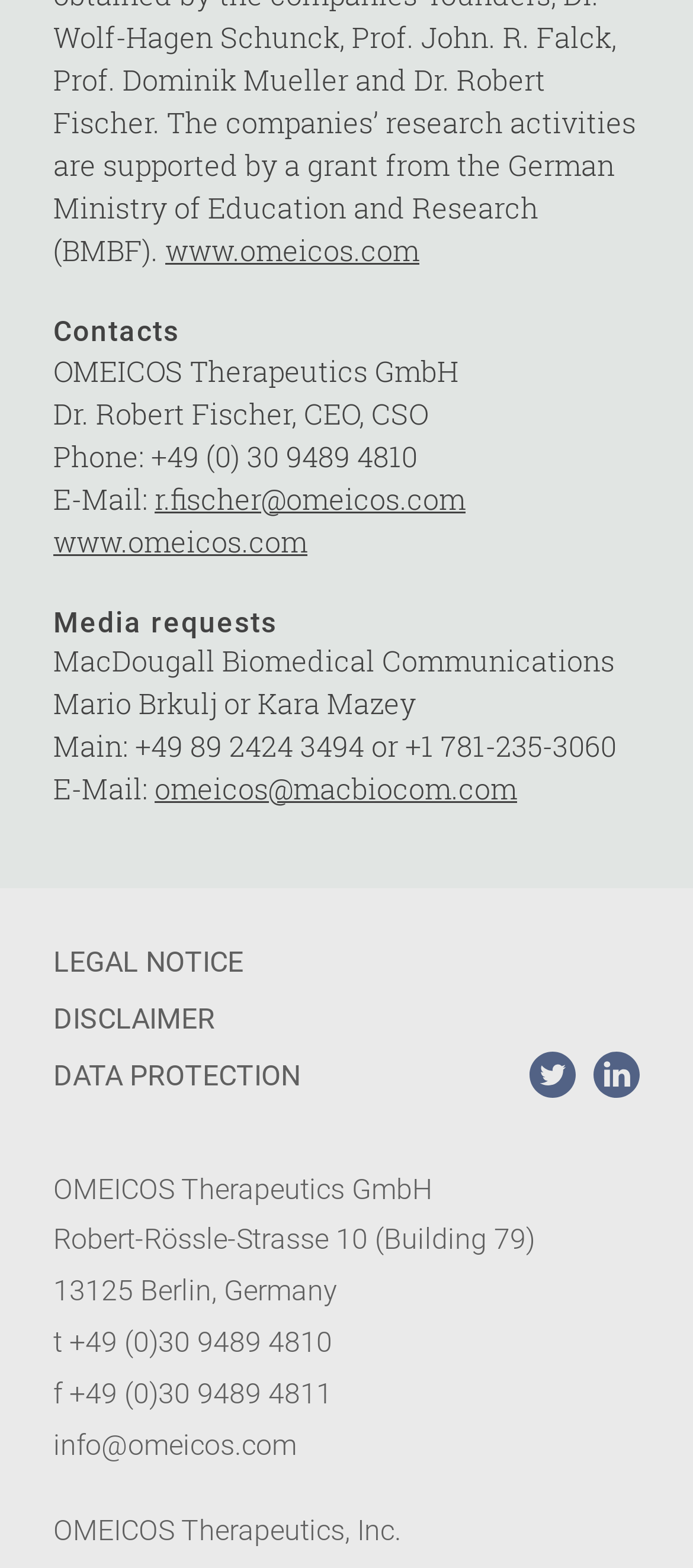Given the element description: "r.fischer@omeicos.com", predict the bounding box coordinates of the UI element it refers to, using four float numbers between 0 and 1, i.e., [left, top, right, bottom].

[0.223, 0.305, 0.672, 0.329]